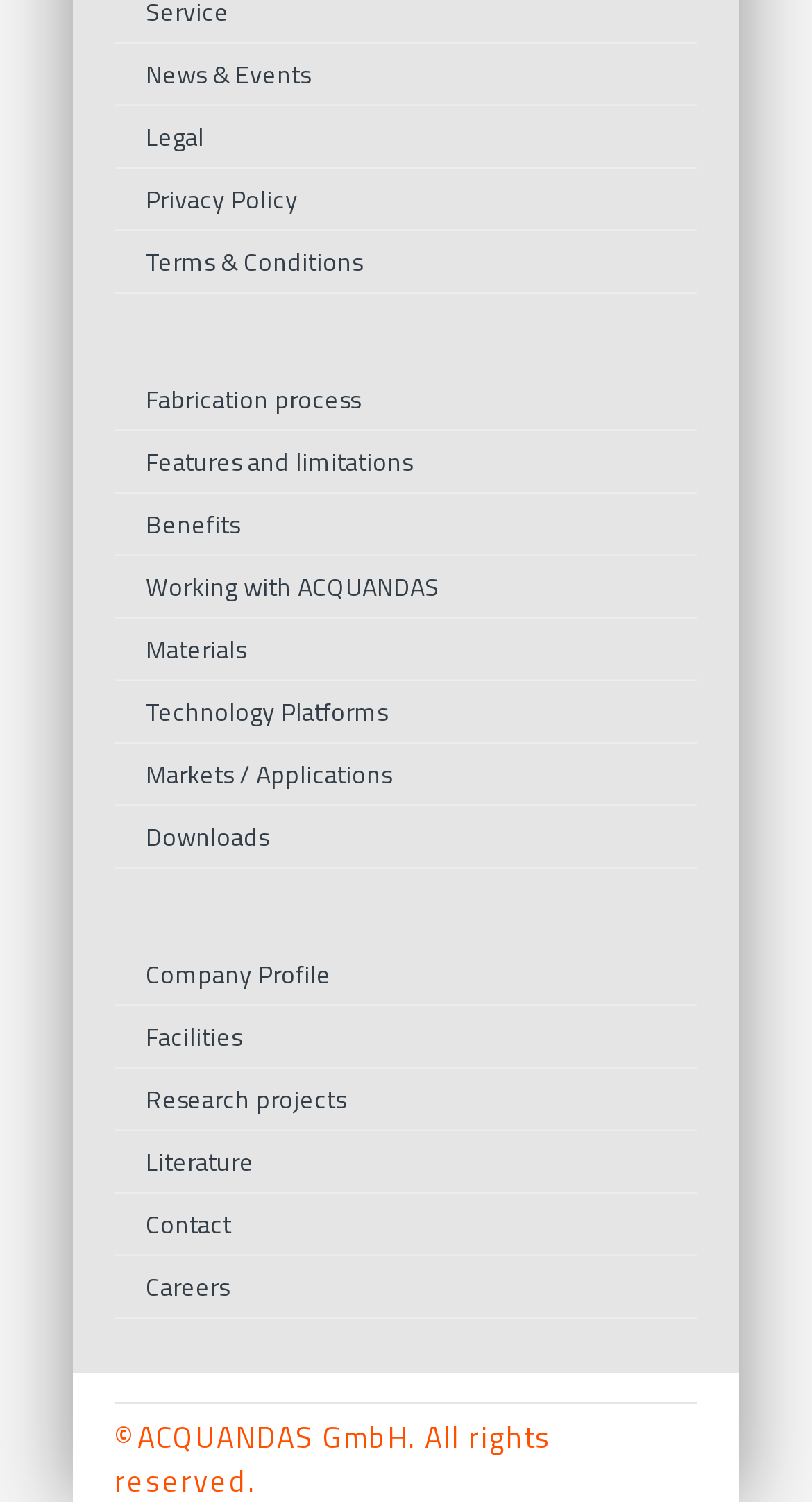Provide a brief response to the question below using one word or phrase:
How many links are in the menu?

17